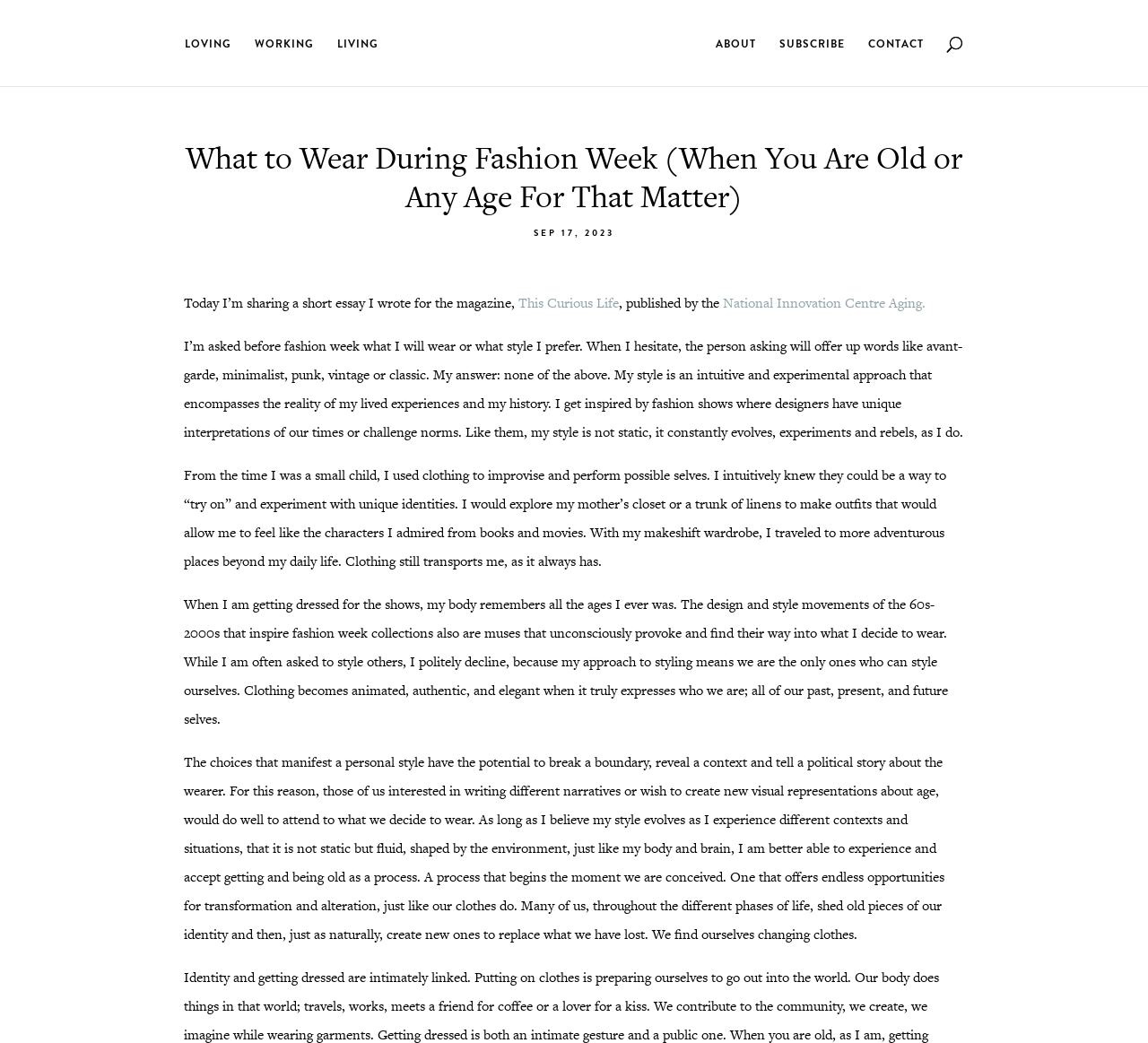Determine the bounding box for the UI element described here: "National Innovation Centre Aging.".

[0.63, 0.281, 0.806, 0.299]